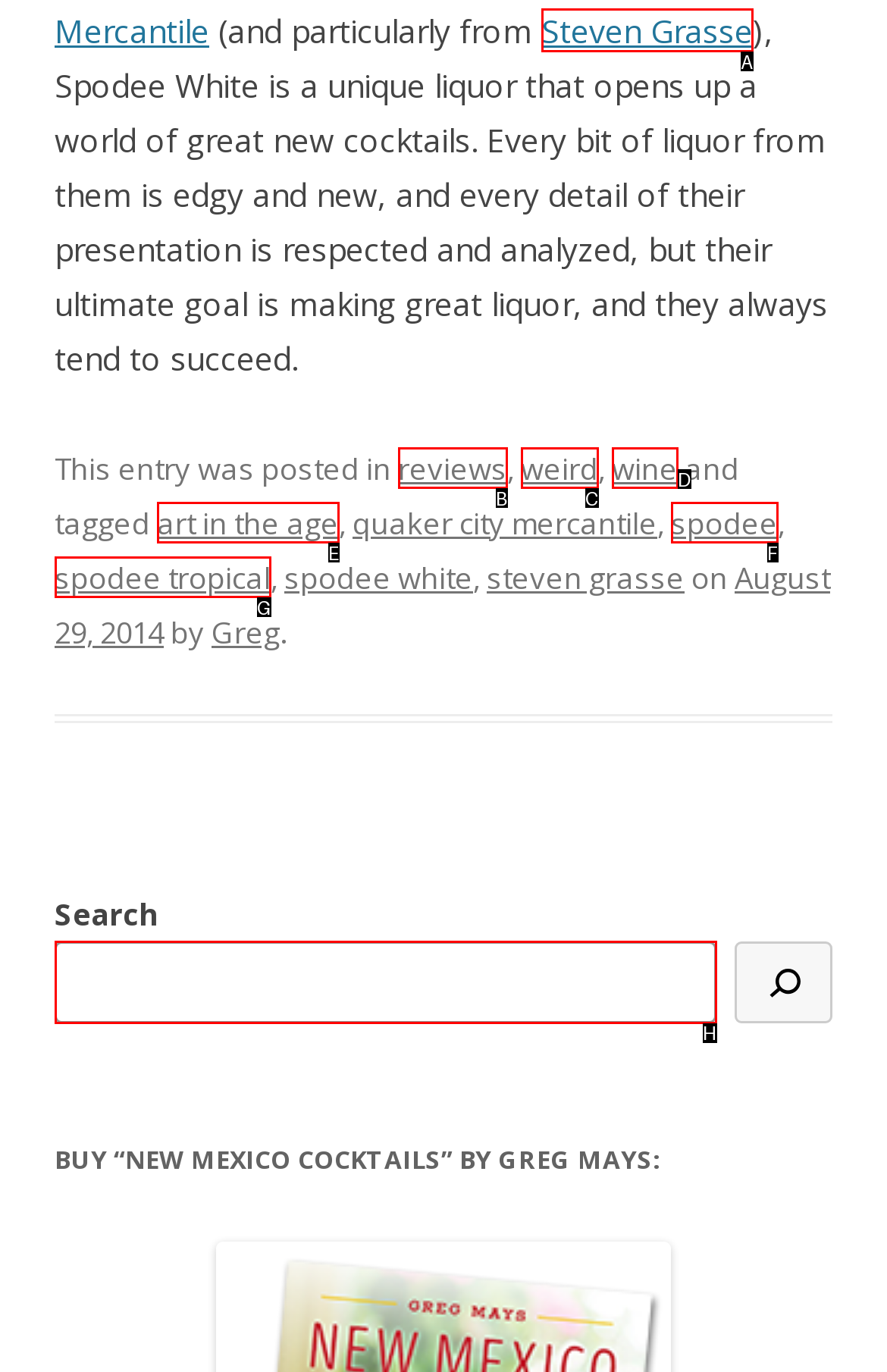Indicate the HTML element to be clicked to accomplish this task: Search for something Respond using the letter of the correct option.

H